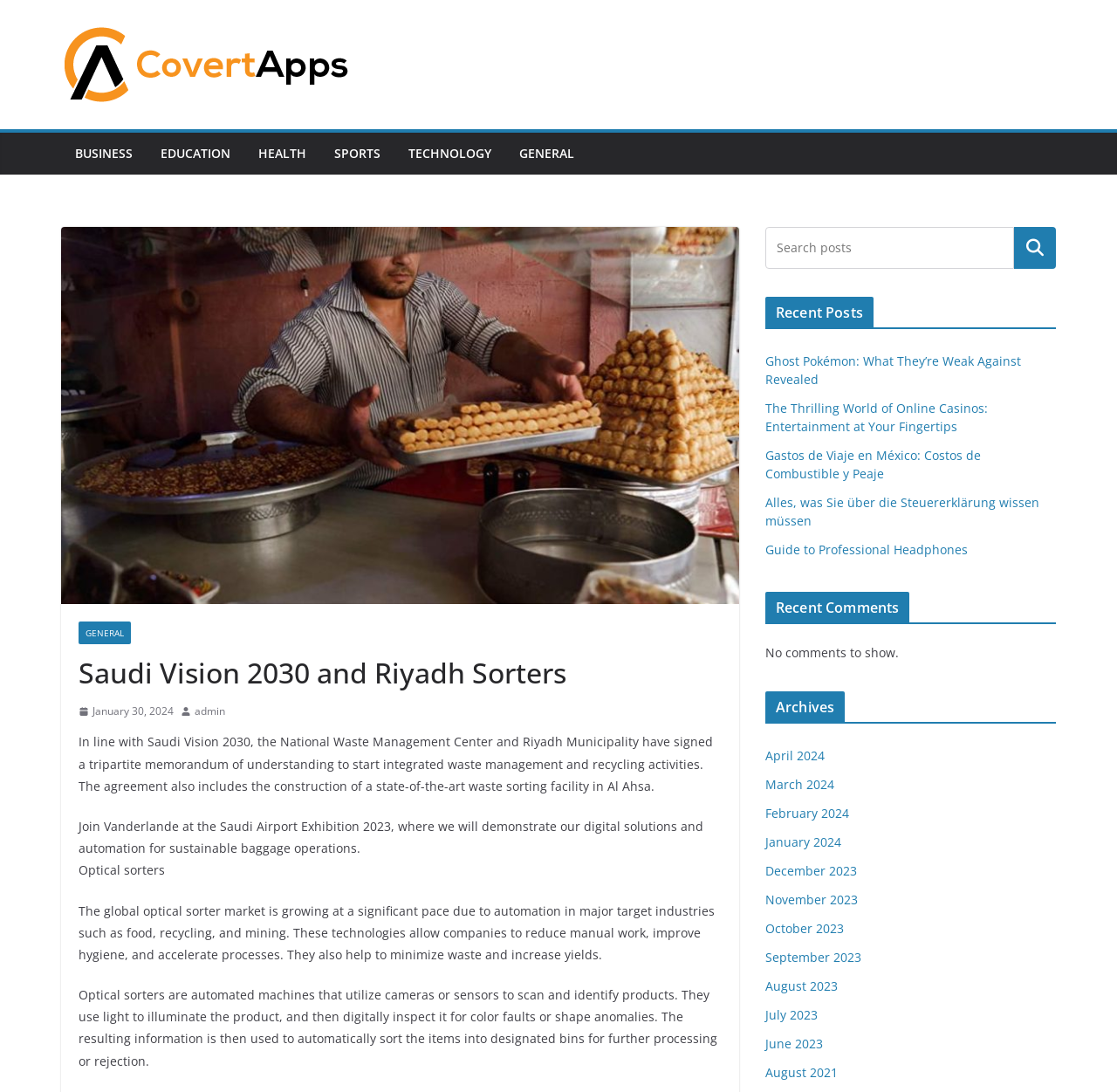Please provide the bounding box coordinates for the element that needs to be clicked to perform the following instruction: "Read the 'Optical sorters' article". The coordinates should be given as four float numbers between 0 and 1, i.e., [left, top, right, bottom].

[0.07, 0.789, 0.148, 0.804]